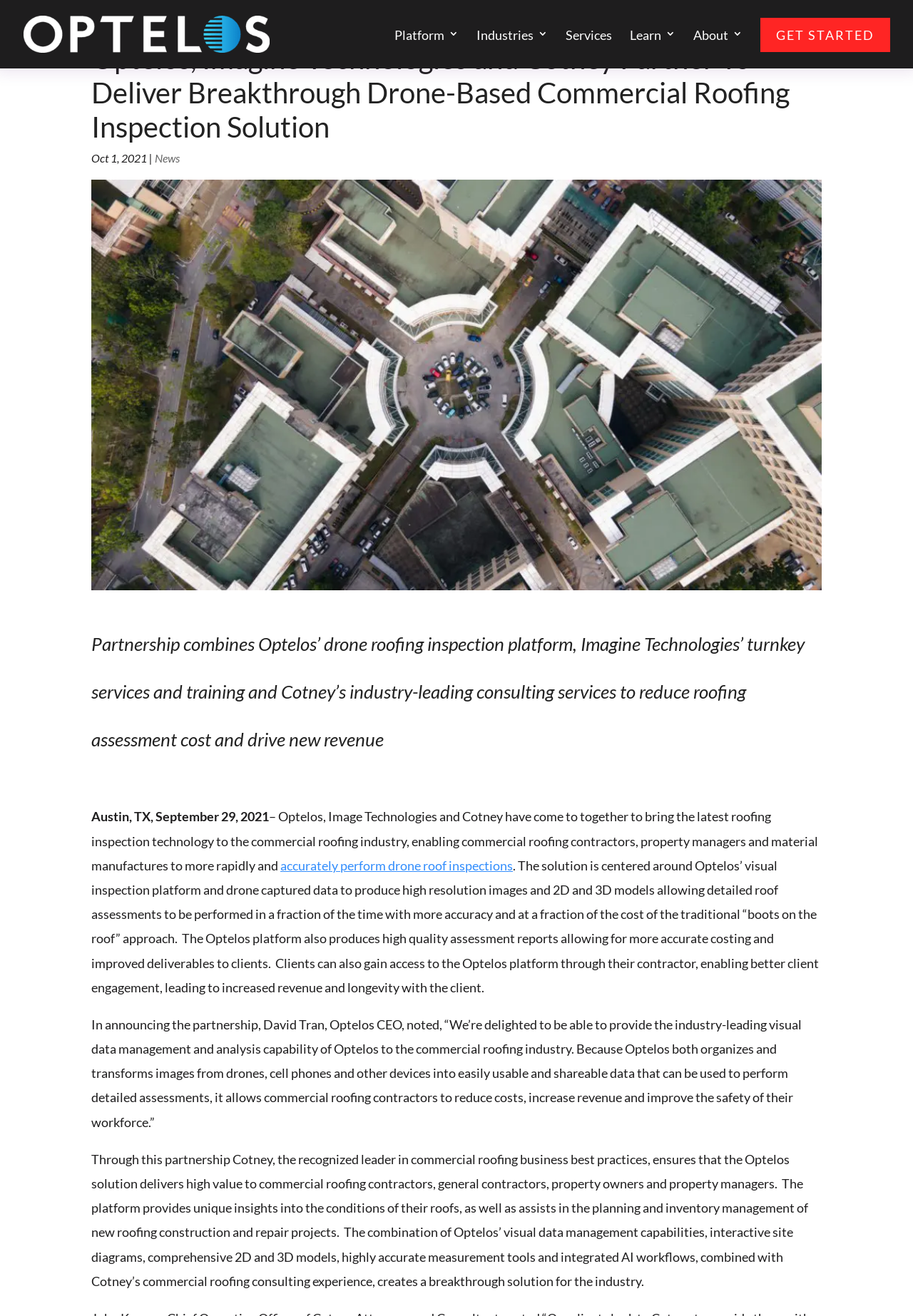What is the name of the company in the logo?
Give a one-word or short-phrase answer derived from the screenshot.

Optelos